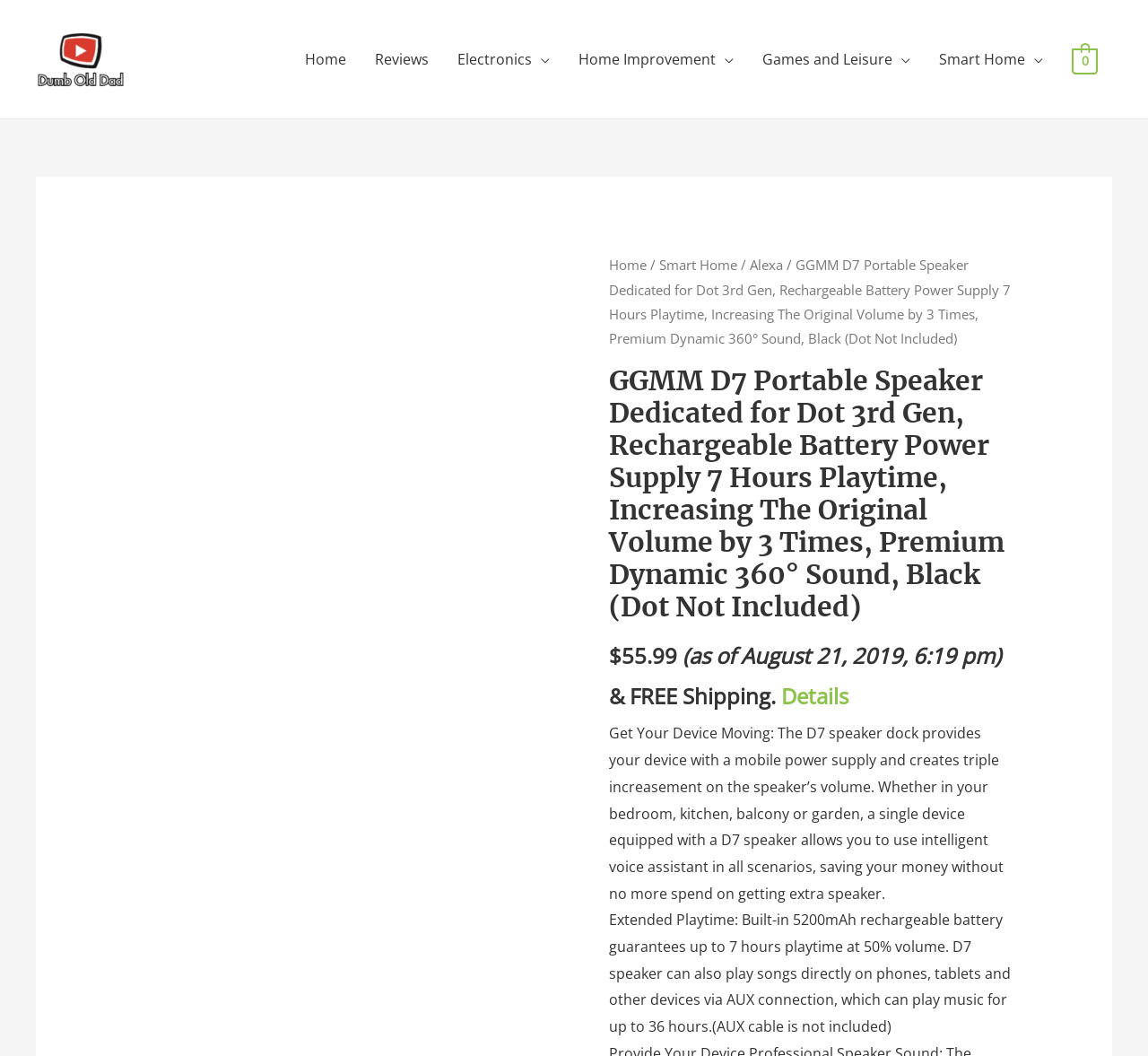For the element described, predict the bounding box coordinates as (top-left x, top-left y, bottom-right x, bottom-right y). All values should be between 0 and 1. Element description: alt="Dumb Old Dad’s Reviews"

[0.031, 0.045, 0.109, 0.064]